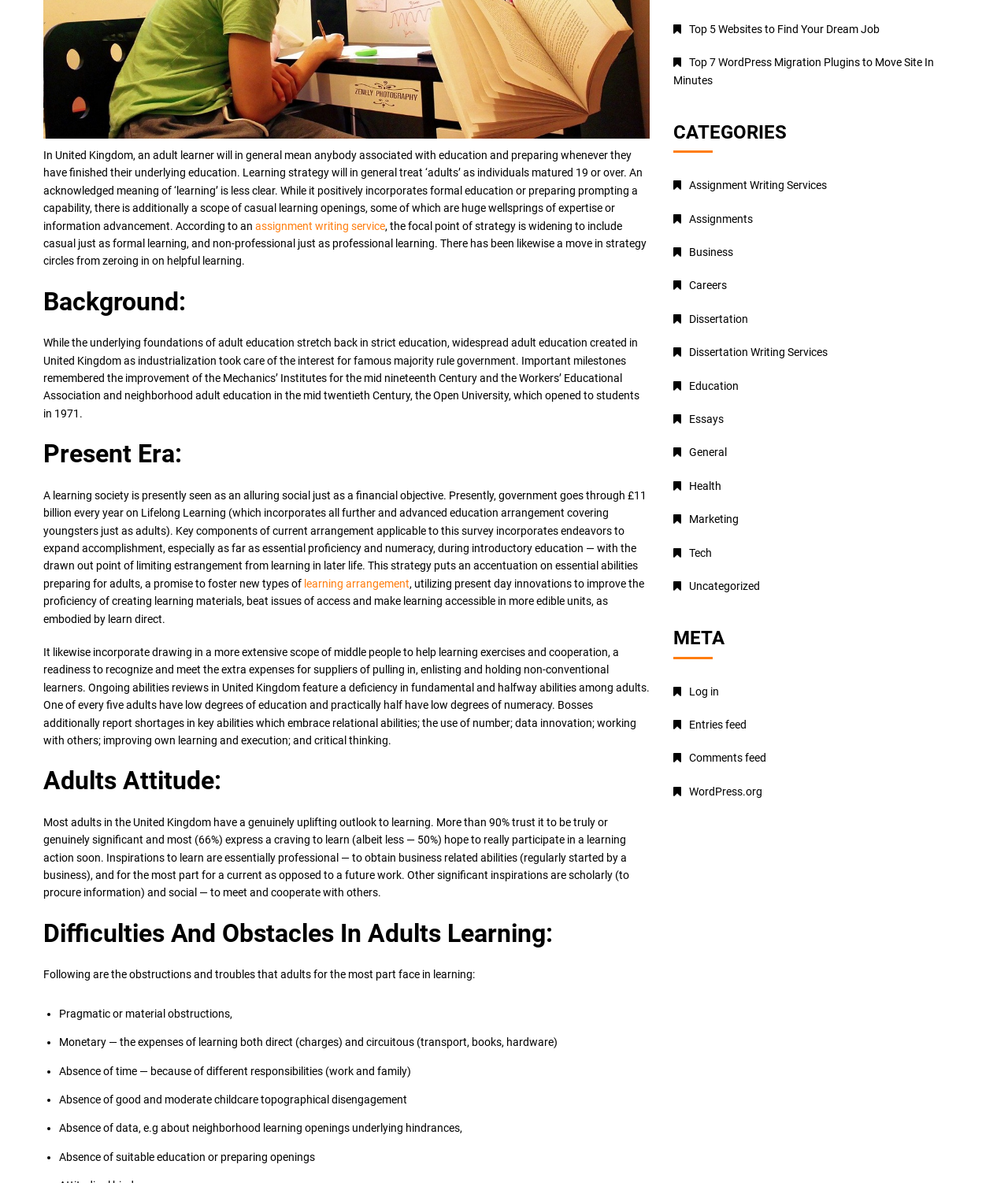Provide the bounding box coordinates in the format (top-left x, top-left y, bottom-right x, bottom-right y). All values are floating point numbers between 0 and 1. Determine the bounding box coordinate of the UI element described as: Cookie policy

None